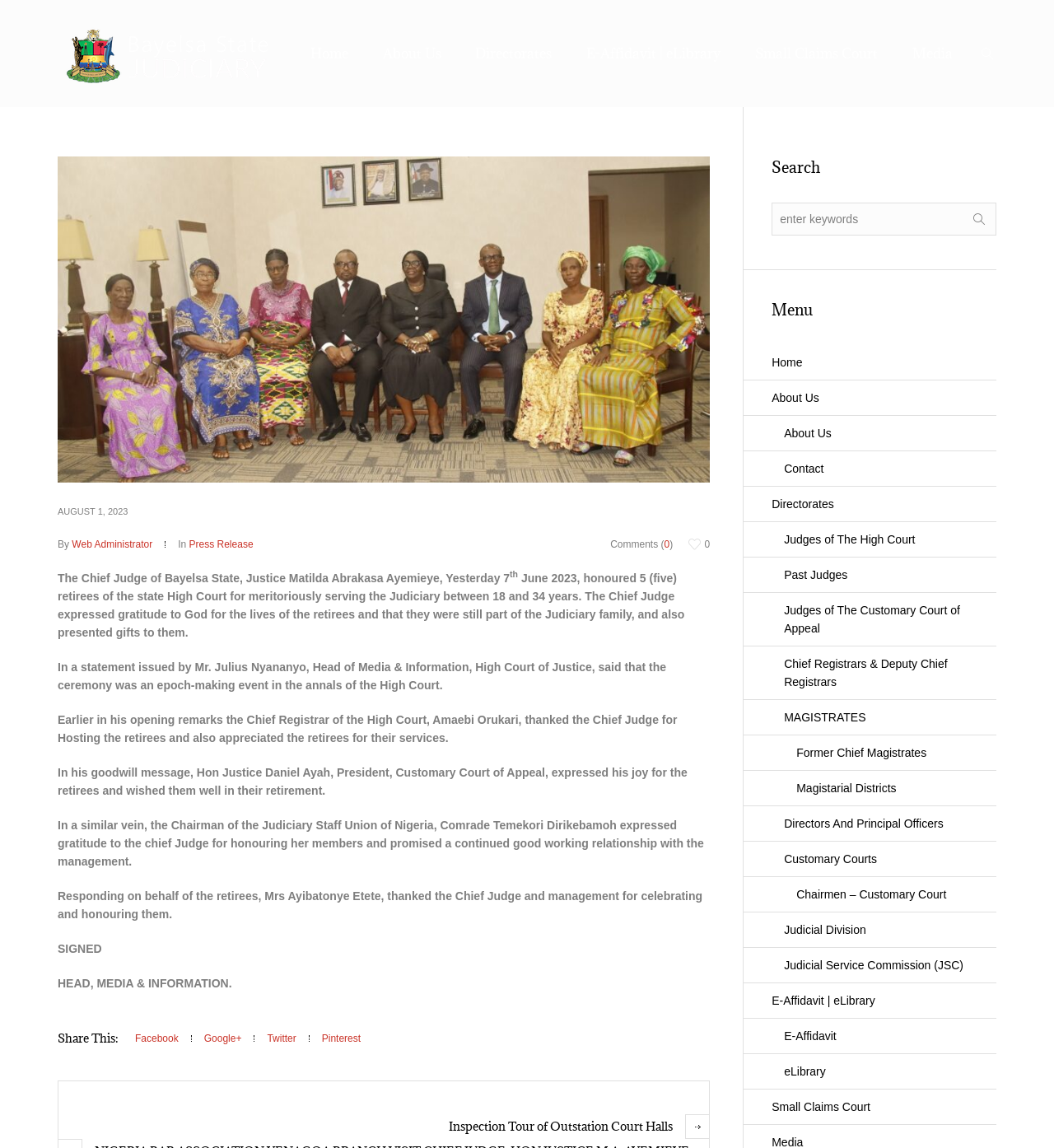Indicate the bounding box coordinates of the clickable region to achieve the following instruction: "Search for something."

[0.732, 0.176, 0.945, 0.205]